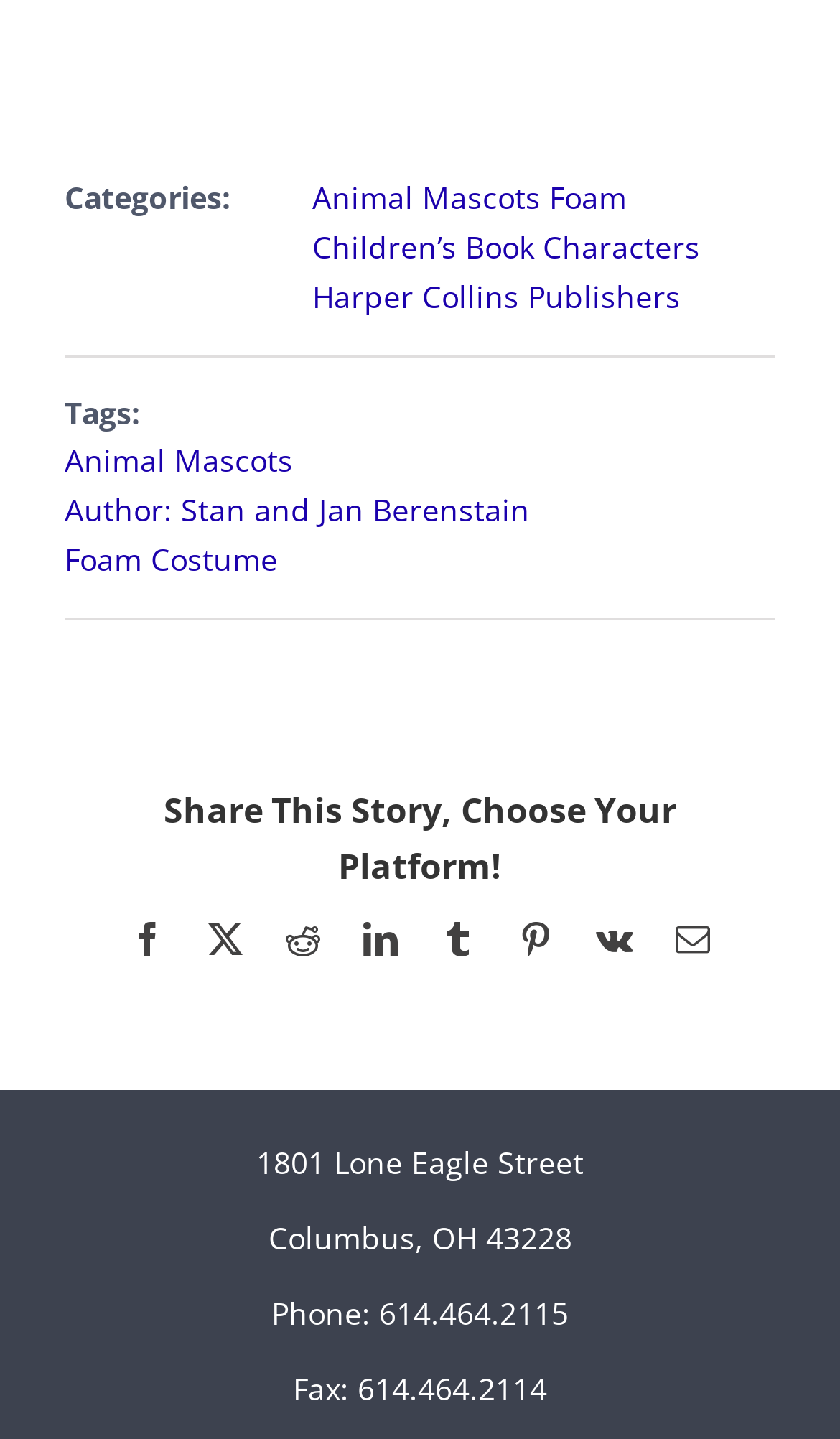What is the second tag listed?
Please respond to the question with a detailed and thorough explanation.

The second tag listed is 'Author: Stan and Jan Berenstain' which is a link element located at the top of the webpage, indicated by the bounding box coordinates [0.077, 0.34, 0.631, 0.368].